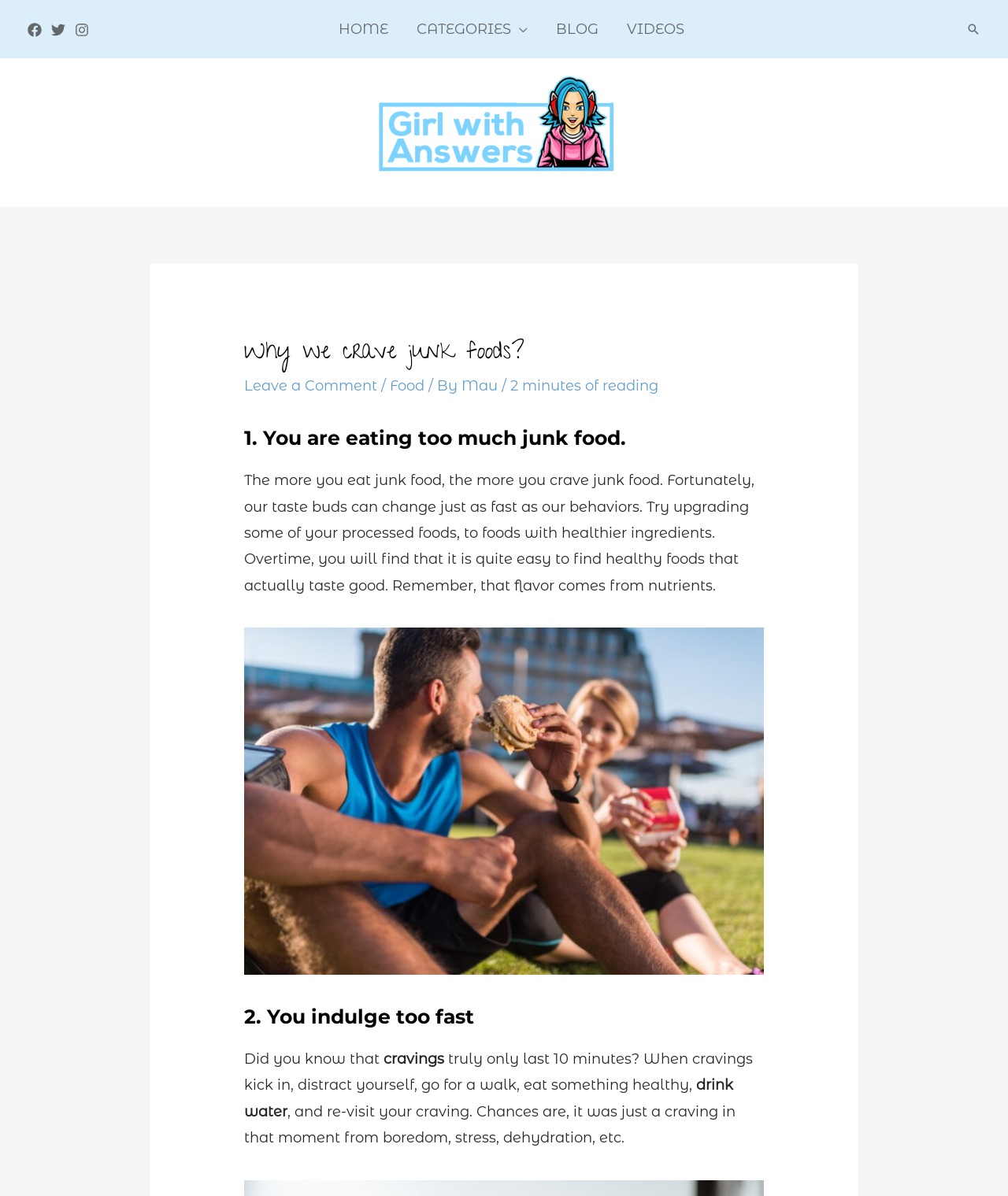Answer the question using only one word or a concise phrase: What is the name of the website?

GirlWithAnswers